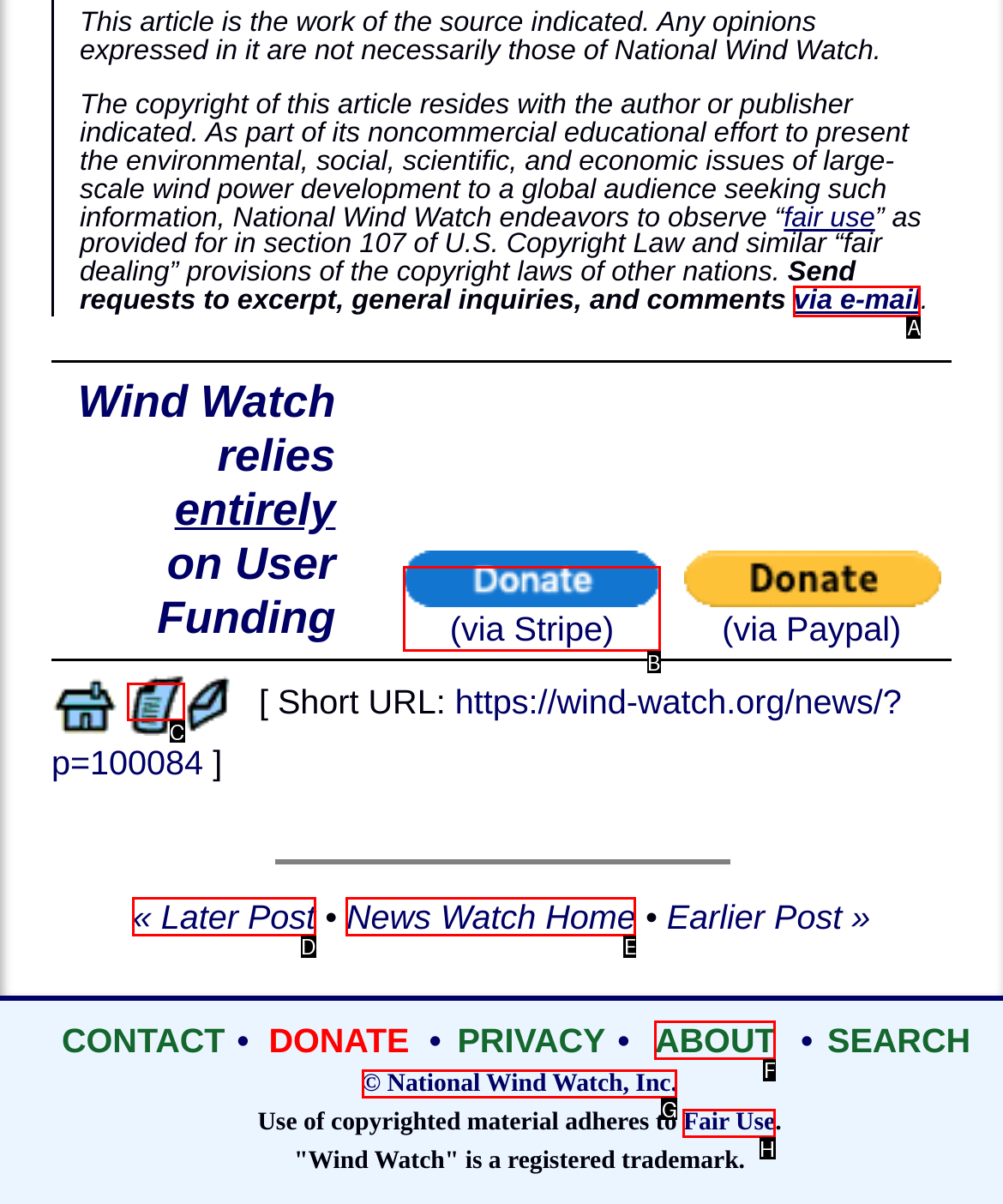Identify the letter of the UI element you need to select to accomplish the task: Print story.
Respond with the option's letter from the given choices directly.

C